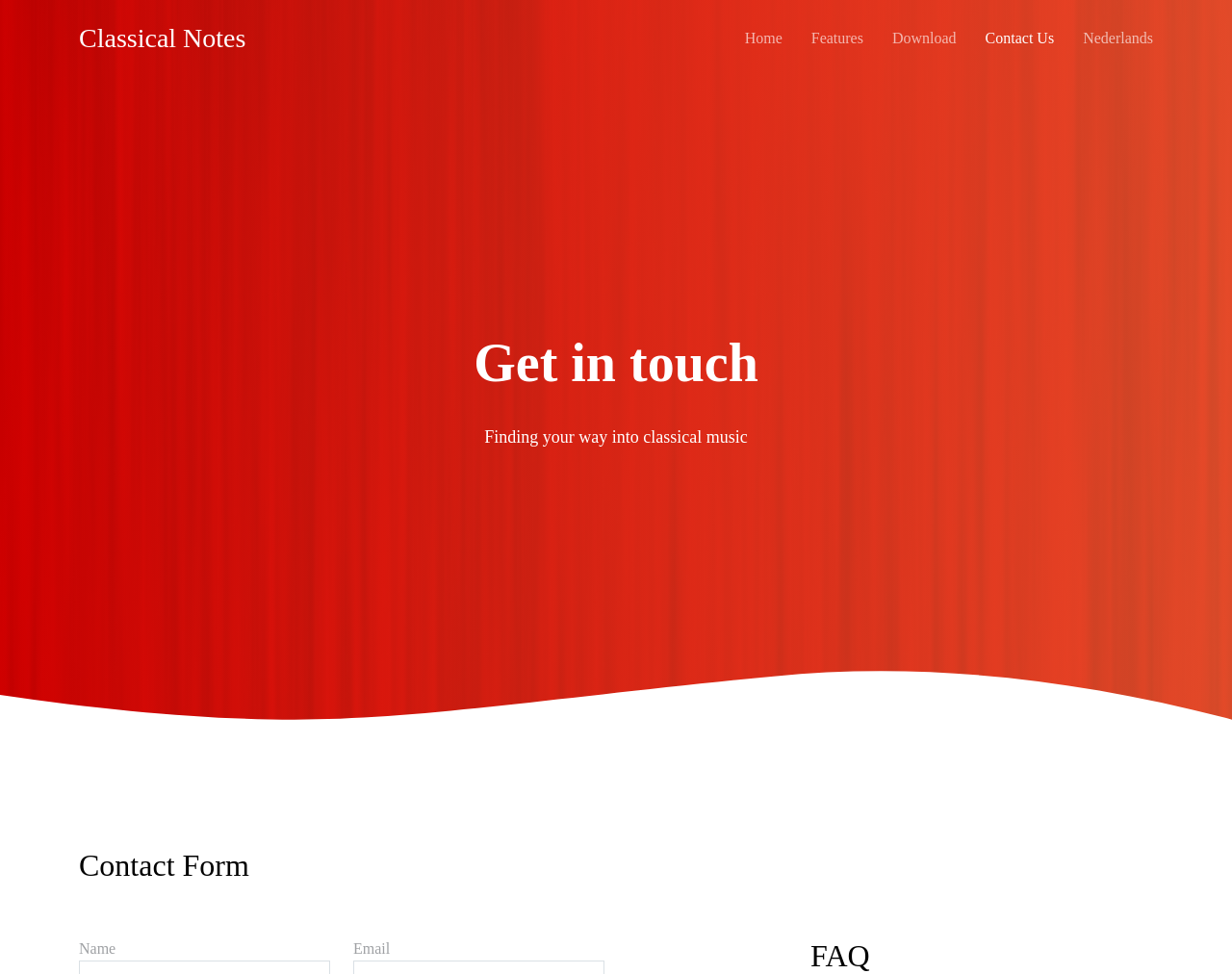Provide the bounding box coordinates for the specified HTML element described in this description: "Features". The coordinates should be four float numbers ranging from 0 to 1, in the format [left, top, right, bottom].

[0.635, 0.018, 0.701, 0.061]